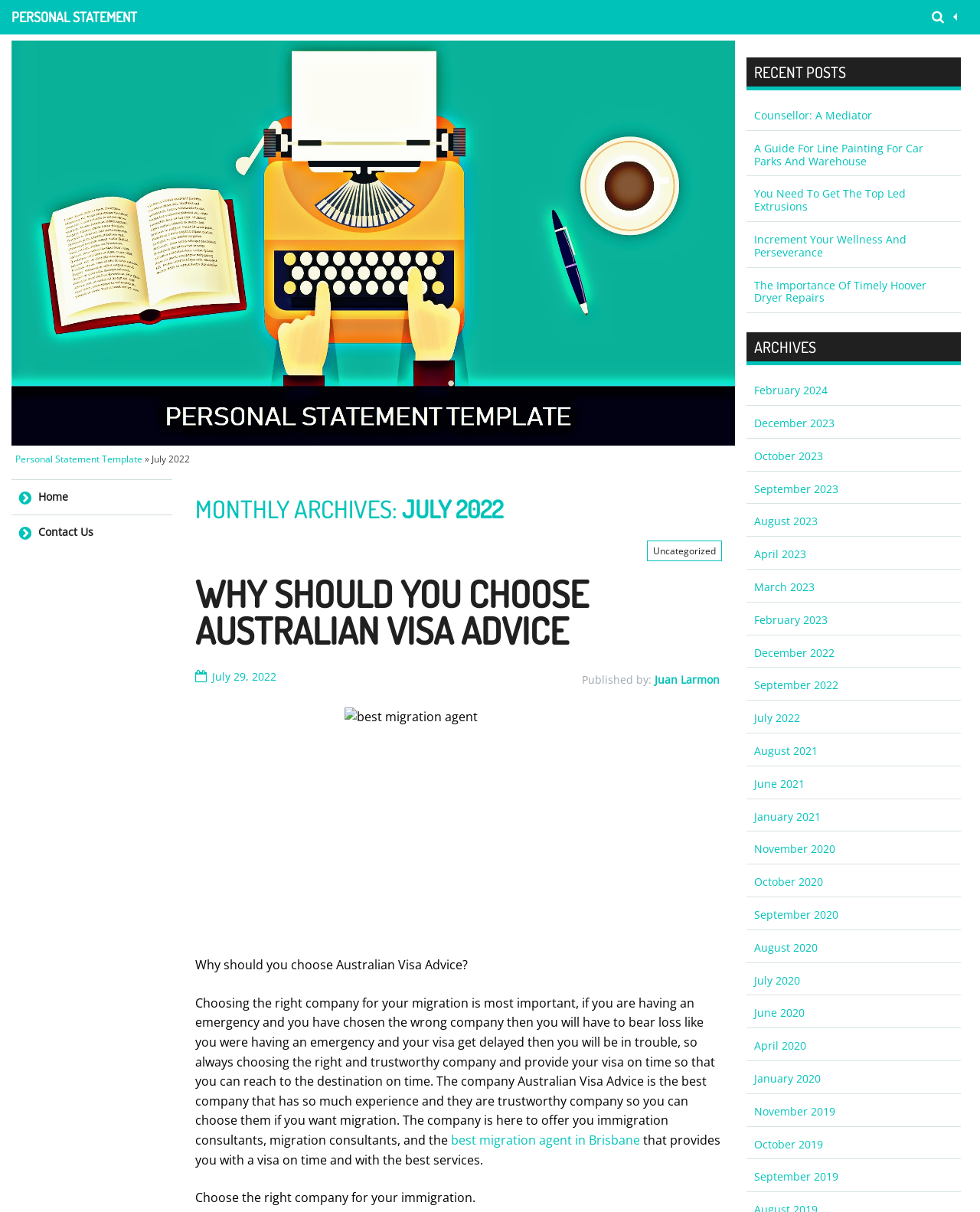Give a concise answer of one word or phrase to the question: 
How many archives are listed on the webpage?

20